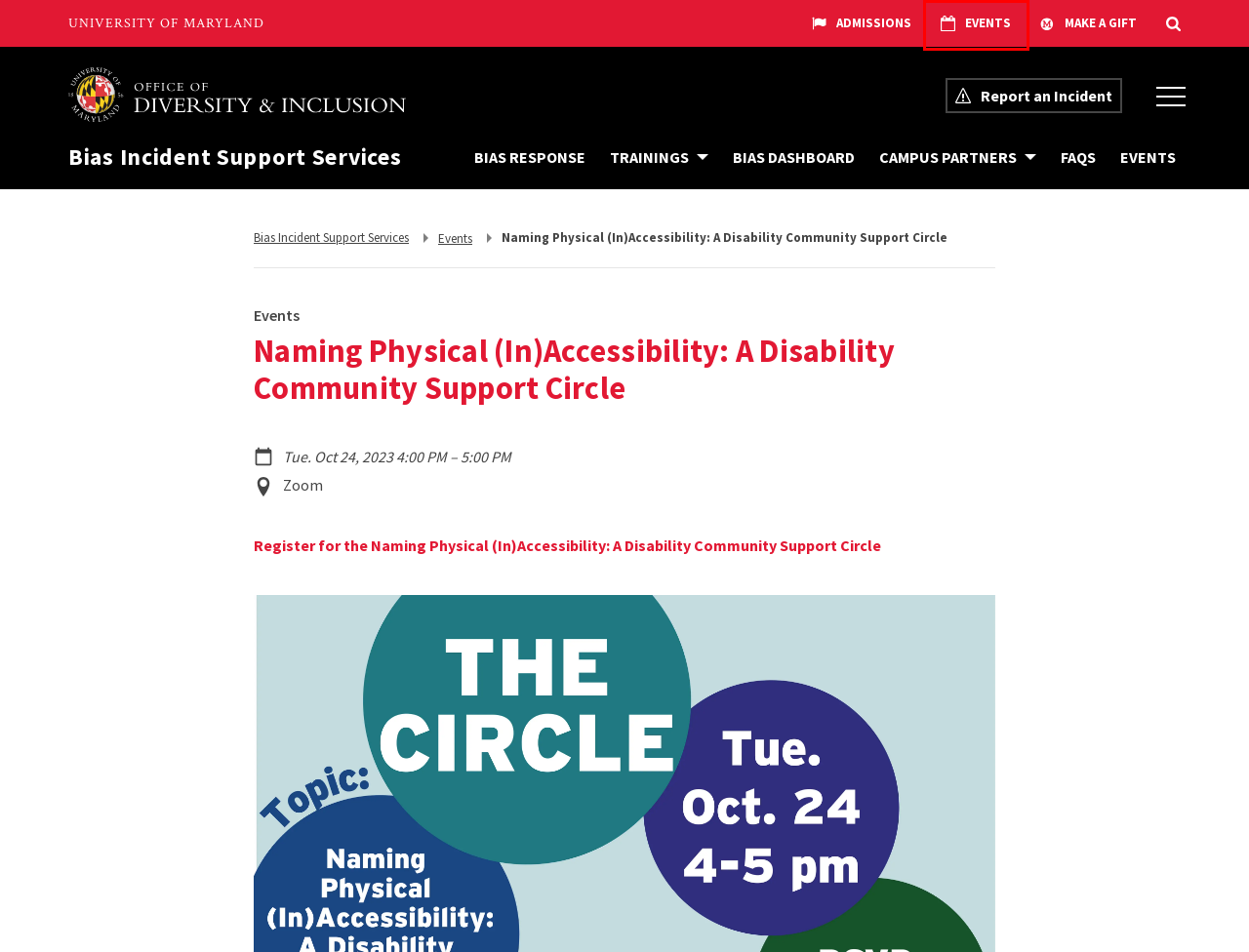Observe the provided screenshot of a webpage that has a red rectangle bounding box. Determine the webpage description that best matches the new webpage after clicking the element inside the red bounding box. Here are the candidates:
A. Office of Diversity and Inclusion | FAQs
B. University of Maryland Calendar | Home
C. Office of Diversity and Inclusion | Unit Homepage
D. Report an Incident | Office of Diversity and Inclusion
E. Office of Diversity and Inclusion | Bias Incident Response Protocol
F. Office of Diversity and Inclusion | Events
G. Support Maryland / Giving at UMD
H. Admissions | The University of Maryland

B